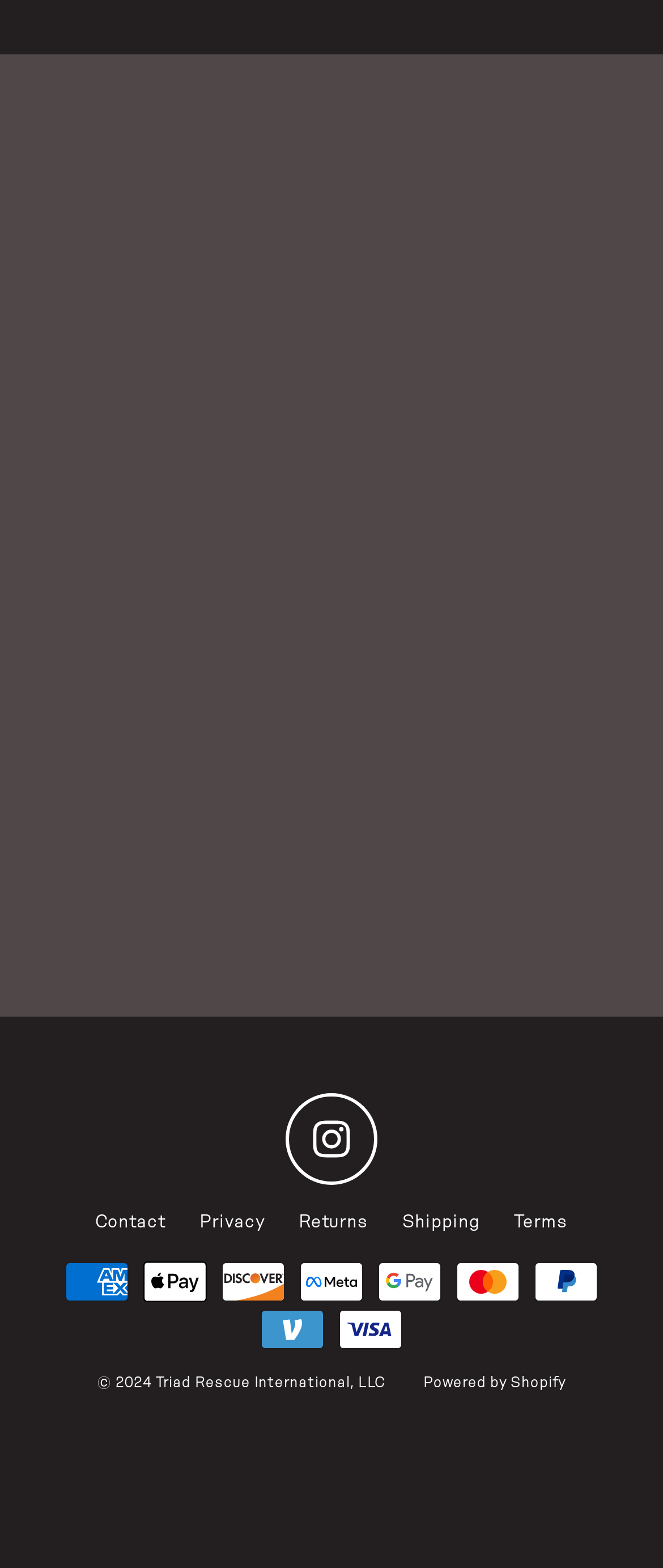What is the purpose of the 'MORE' link?
Based on the screenshot, answer the question with a single word or phrase.

To learn more